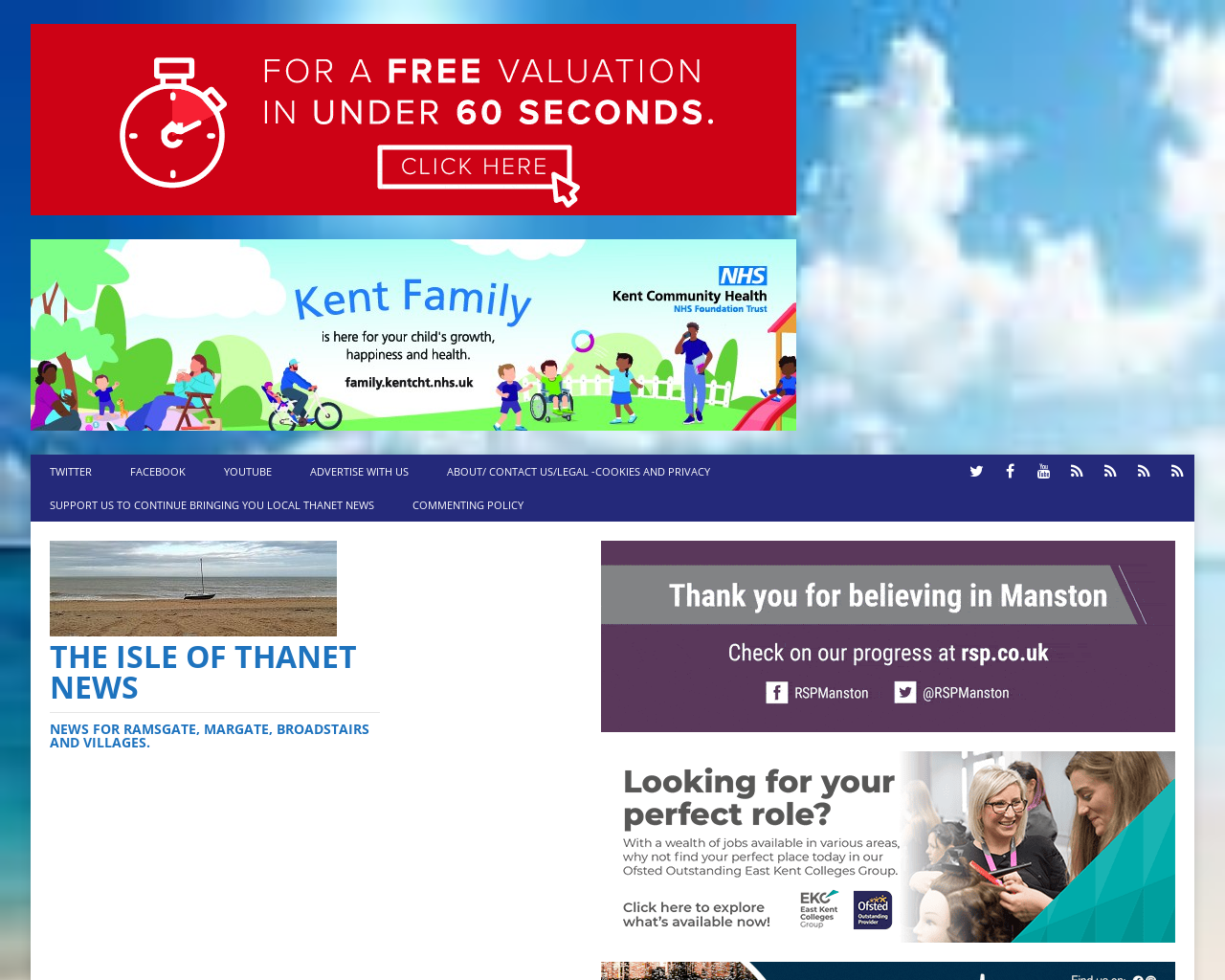Describe the webpage meticulously, covering all significant aspects.

The webpage appears to be a news article from "The Isle Of Thanet News" about Stagecoach bus services in Thanet being disrupted due to staff shortages caused by Test and Trace isolations. 

At the top of the page, there is a complementary section with two links, each accompanied by an image. Below this section, there are several social media links, including Twitter, Facebook, and YouTube, as well as links to "Advertise with us", "About/Contact us/Legal - Cookies and privacy", and "Support us to continue bringing you local Thanet news". 

On the left side of the page, there is a section with the title "The Isle Of Thanet News" and a subtitle "News for Ramsgate, Margate, Broadstairs and villages". This section also contains an image. 

The main content of the article is located in the middle of the page, although the exact details are not specified in the accessibility tree. 

At the bottom of the page, there are more links, including "Commenting policy" and duplicates of the social media links and "About/Contact us/Legal - Cookies and privacy" links, but with different icons. There are also two more images, but their context is not clear.